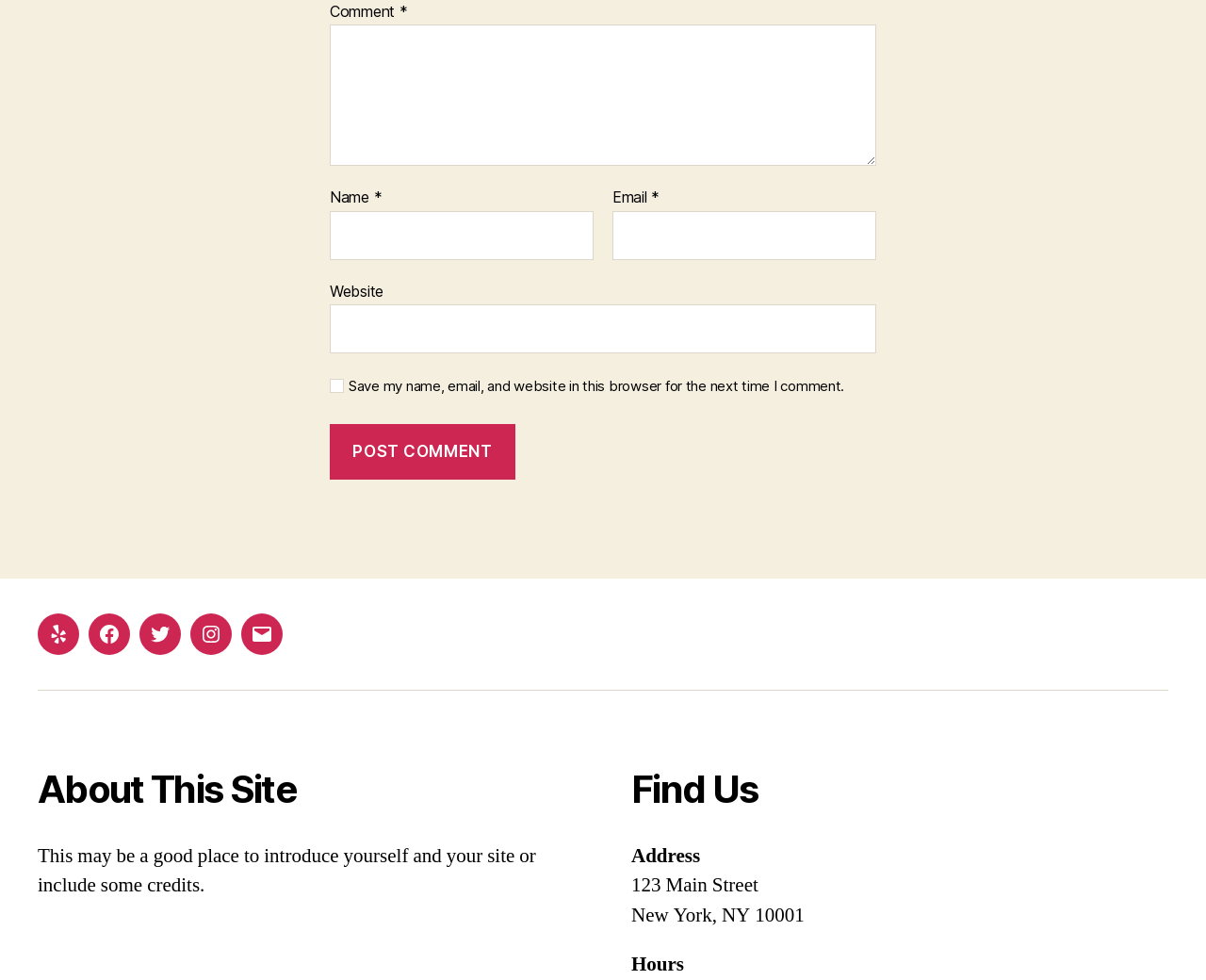Utilize the details in the image to thoroughly answer the following question: What social media platforms are linked on this webpage?

The navigation section labeled 'Social links' contains links to various social media platforms, including Yelp, Facebook, Twitter, and Instagram, which can be inferred from their corresponding link texts.